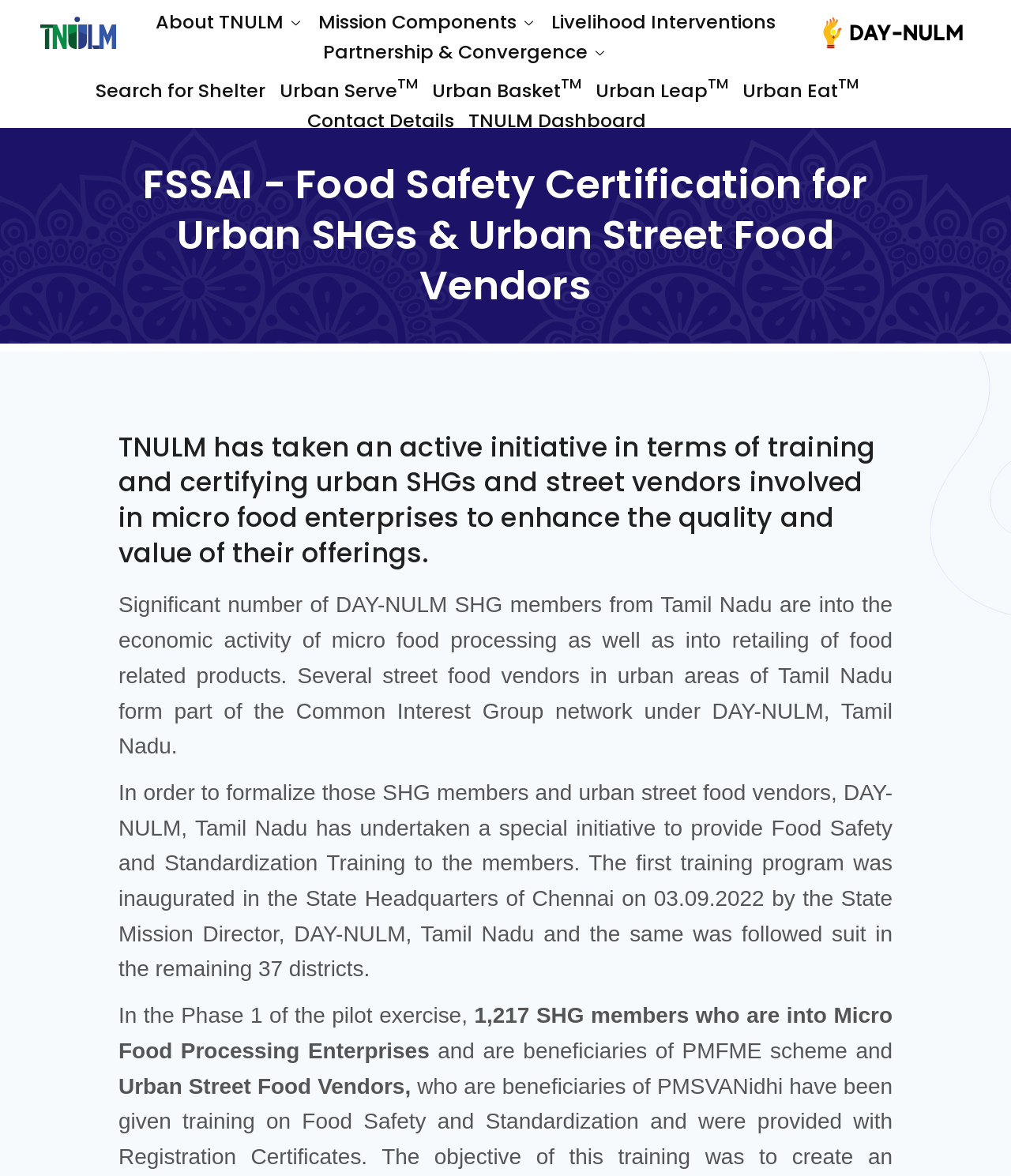Identify and provide the bounding box coordinates of the UI element described: "Search for Shelter". The coordinates should be formatted as [left, top, right, bottom], with each number being a float between 0 and 1.

[0.088, 0.065, 0.269, 0.089]